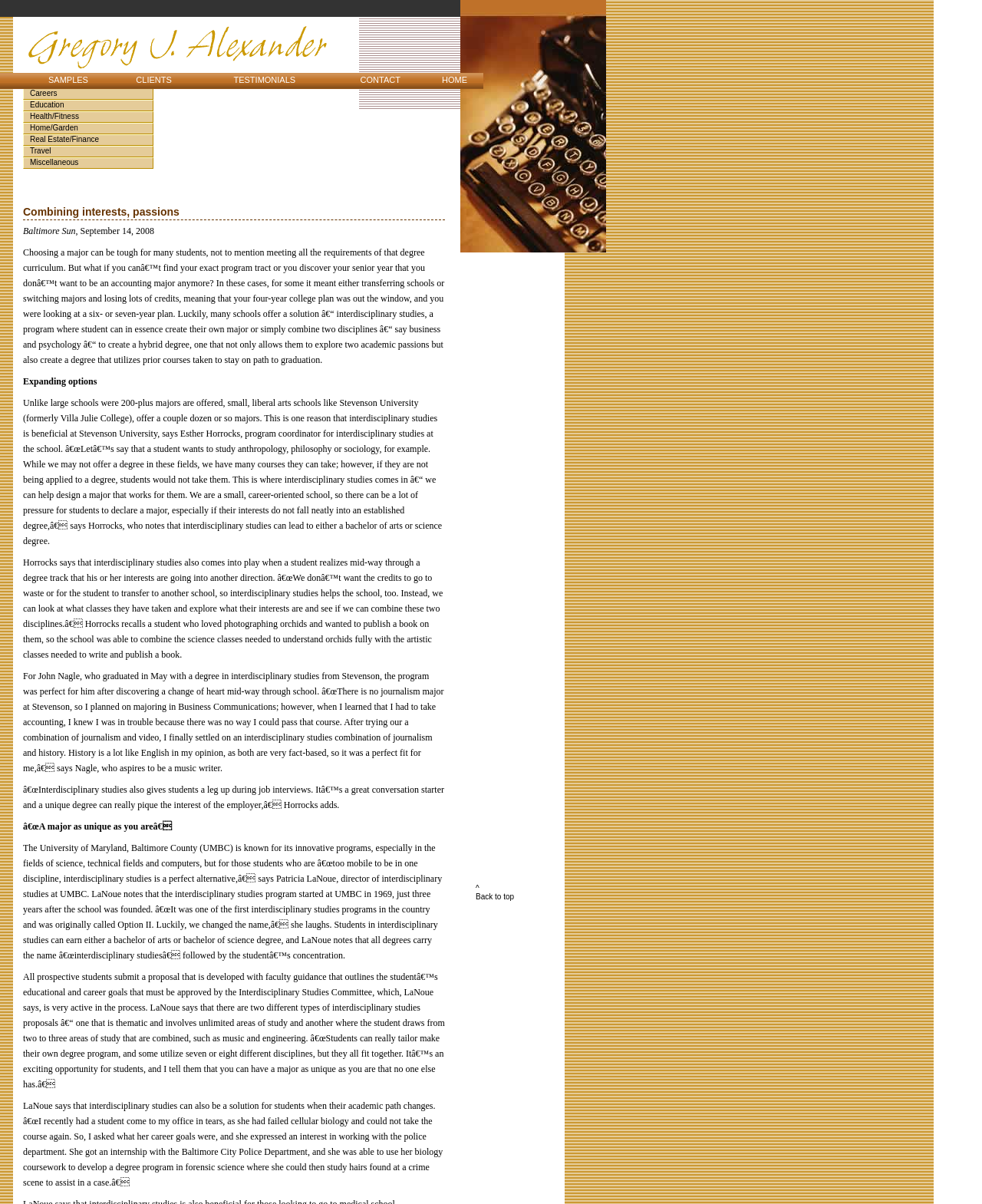Provide an in-depth caption for the contents of the webpage.

The webpage is about Gregory J. Alexander, and it appears to be a personal website or a blog. At the top, there is a header section with two images, one of which is a profile picture of Greg Alexander. Below the images, there is a navigation menu with links to different sections, including SAMPLES, CLIENTS, TESTIMONIALS, CONTACT, and HOME.

On the left side of the page, there is a list of links to various categories, such as Careers, Education, Health/Fitness, and Travel. These links are stacked vertically, with the topmost link being Careers and the bottommost link being Miscellaneous.

The main content of the page is a long article or blog post that discusses interdisciplinary studies in higher education. The article is divided into several sections, each with a heading and a block of text. The text is written in a formal and informative style, with quotes from experts and examples of students who have benefited from interdisciplinary studies.

The article begins with a heading that reads "Combining interests, passions" and discusses the challenges that students face when trying to choose a major or switch to a different field of study. It then introduces the concept of interdisciplinary studies, which allows students to create their own customized degree programs by combining two or more disciplines.

The article goes on to discuss the benefits of interdisciplinary studies, including the ability to explore multiple passions and interests, and the flexibility to change one's academic path mid-way through a degree program. It also quotes experts from Stevenson University and the University of Maryland, Baltimore County, who discuss the advantages of interdisciplinary studies and how it can help students achieve their career goals.

Throughout the article, there are several subheadings that break up the text and provide a clear structure to the content. The text is well-written and easy to follow, with a clear narrative thread that runs throughout the article.

At the bottom of the page, there is a link that reads "Back to top," which allows users to quickly navigate back to the top of the page.